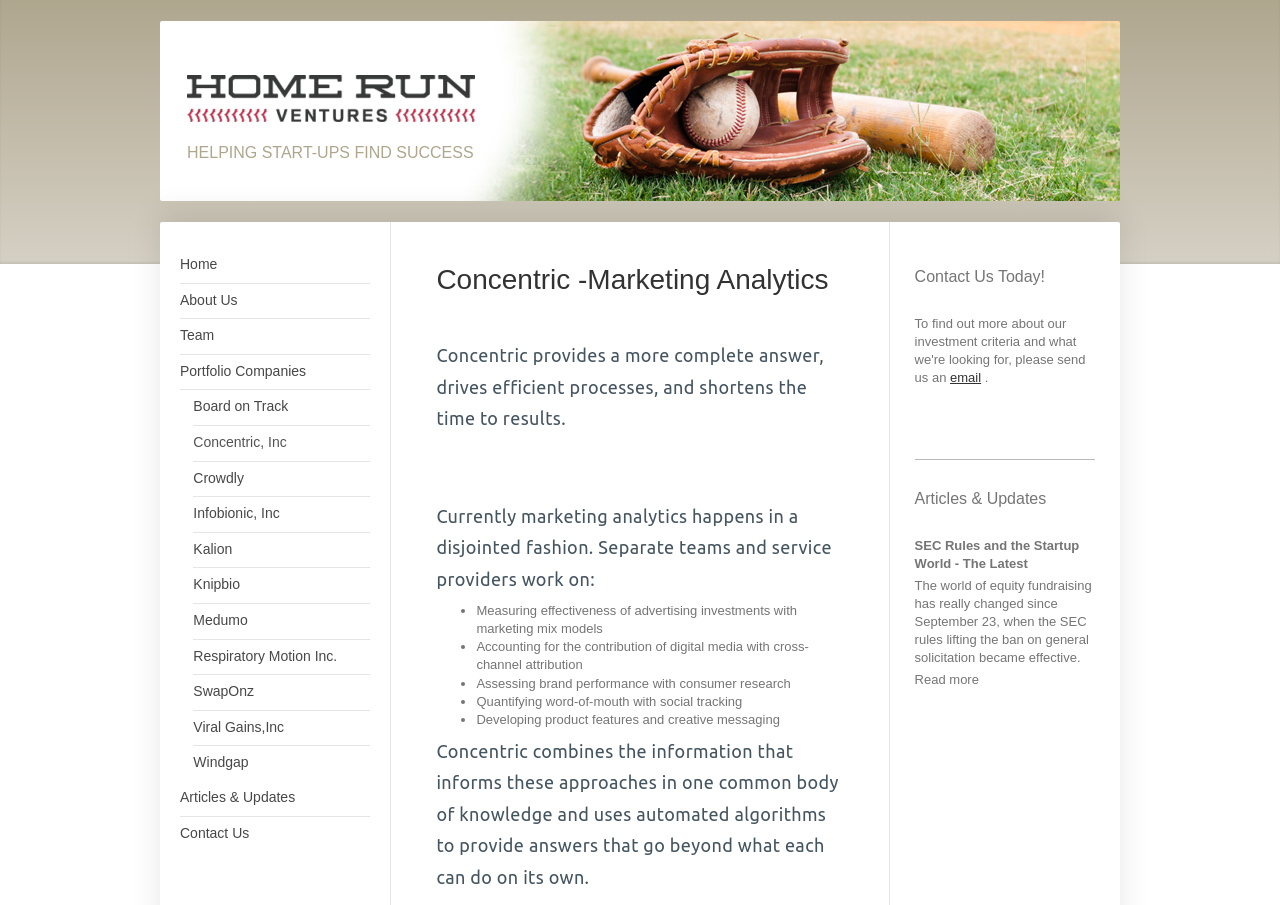Answer the following in one word or a short phrase: 
How can I contact the company?

Email